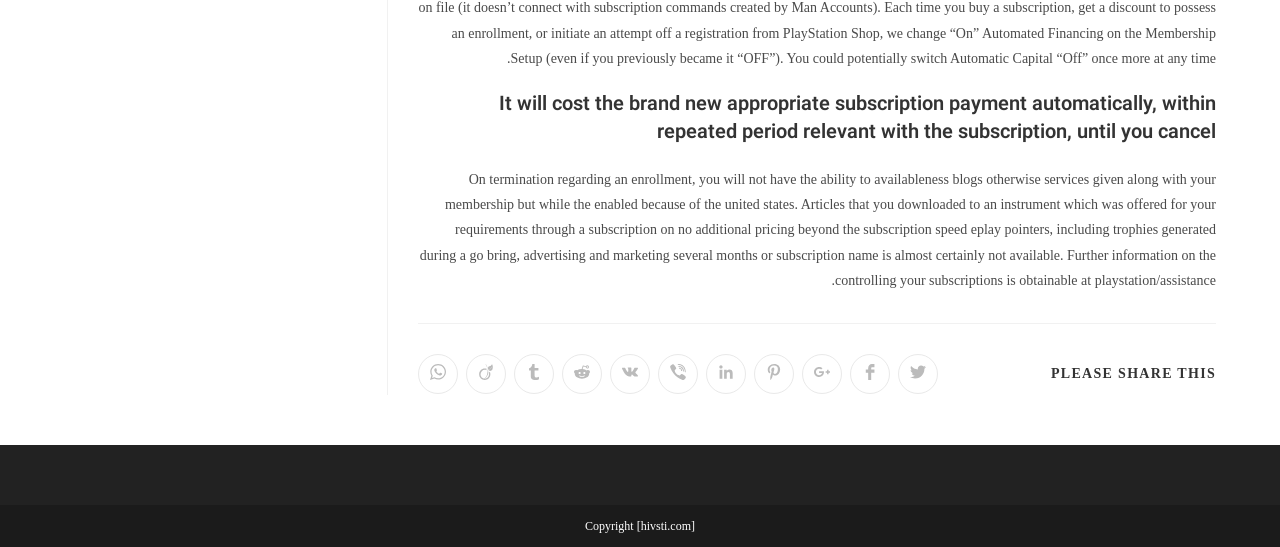Can users still access subscription services after termination?
Your answer should be a single word or phrase derived from the screenshot.

No